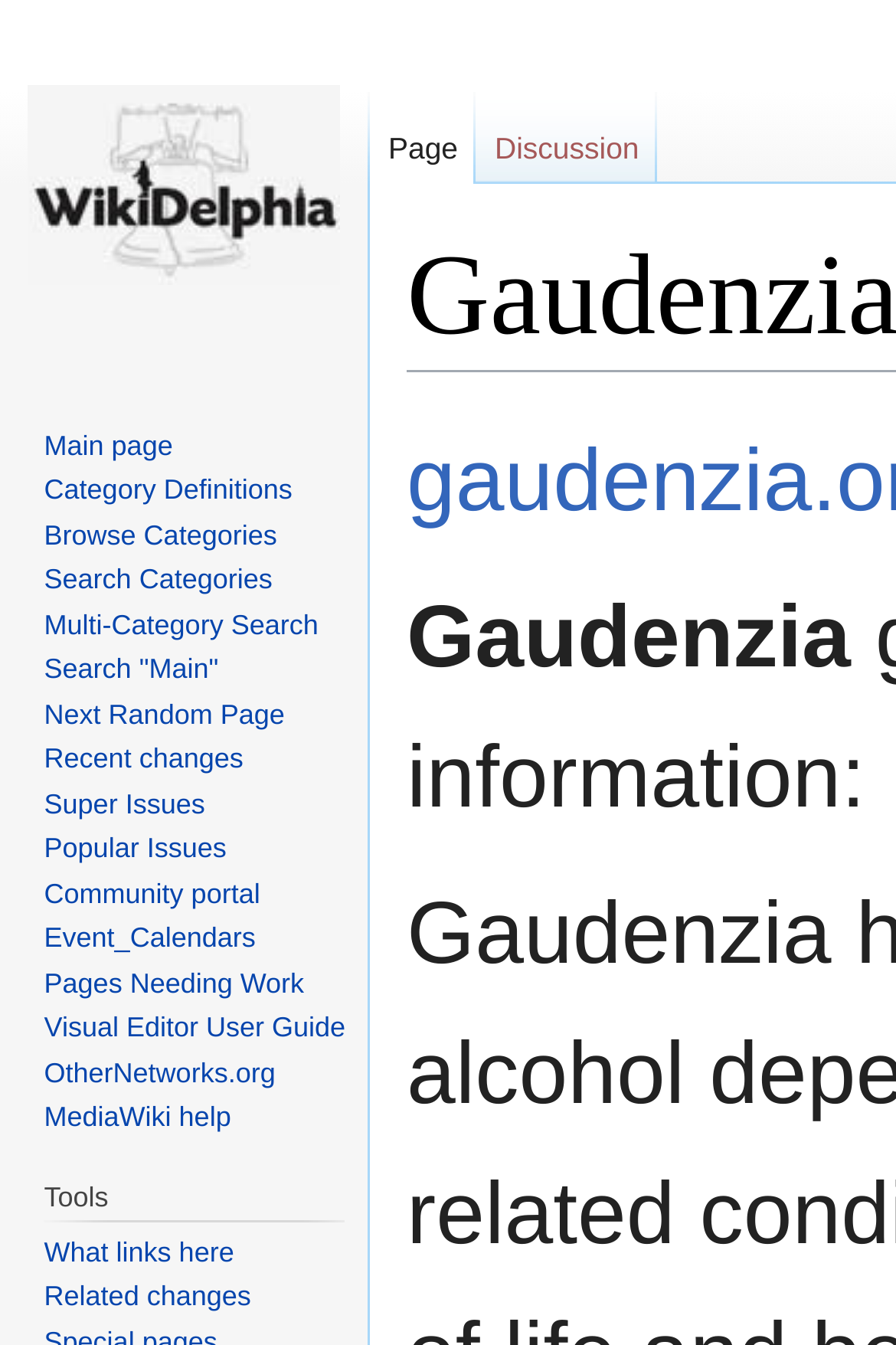Identify the bounding box coordinates for the region of the element that should be clicked to carry out the instruction: "View Recent changes". The bounding box coordinates should be four float numbers between 0 and 1, i.e., [left, top, right, bottom].

[0.049, 0.552, 0.272, 0.576]